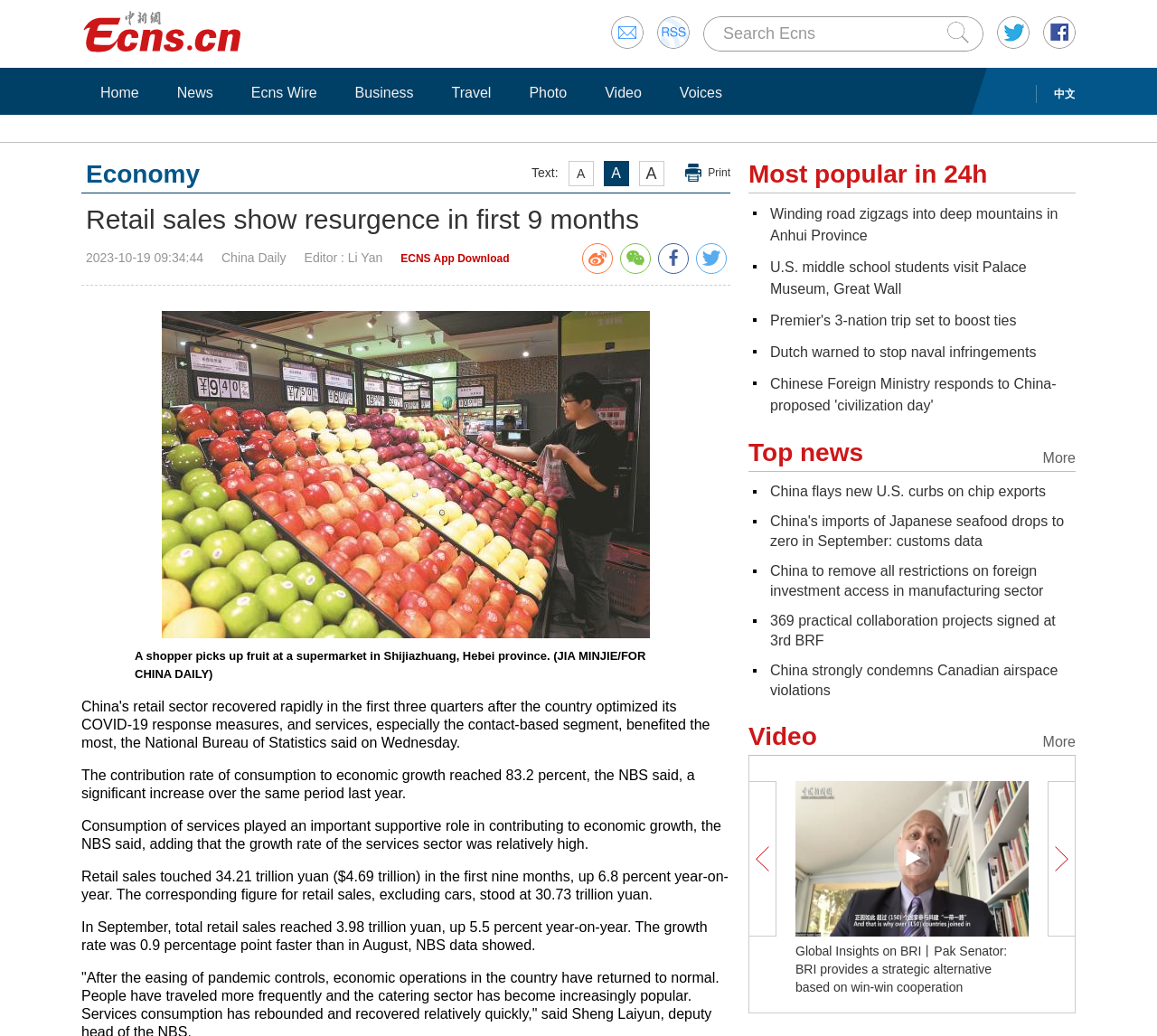Given the element description, predict the bounding box coordinates in the format (top-left x, top-left y, bottom-right x, bottom-right y). Make sure all values are between 0 and 1. Here is the element description: More

[0.901, 0.698, 0.93, 0.729]